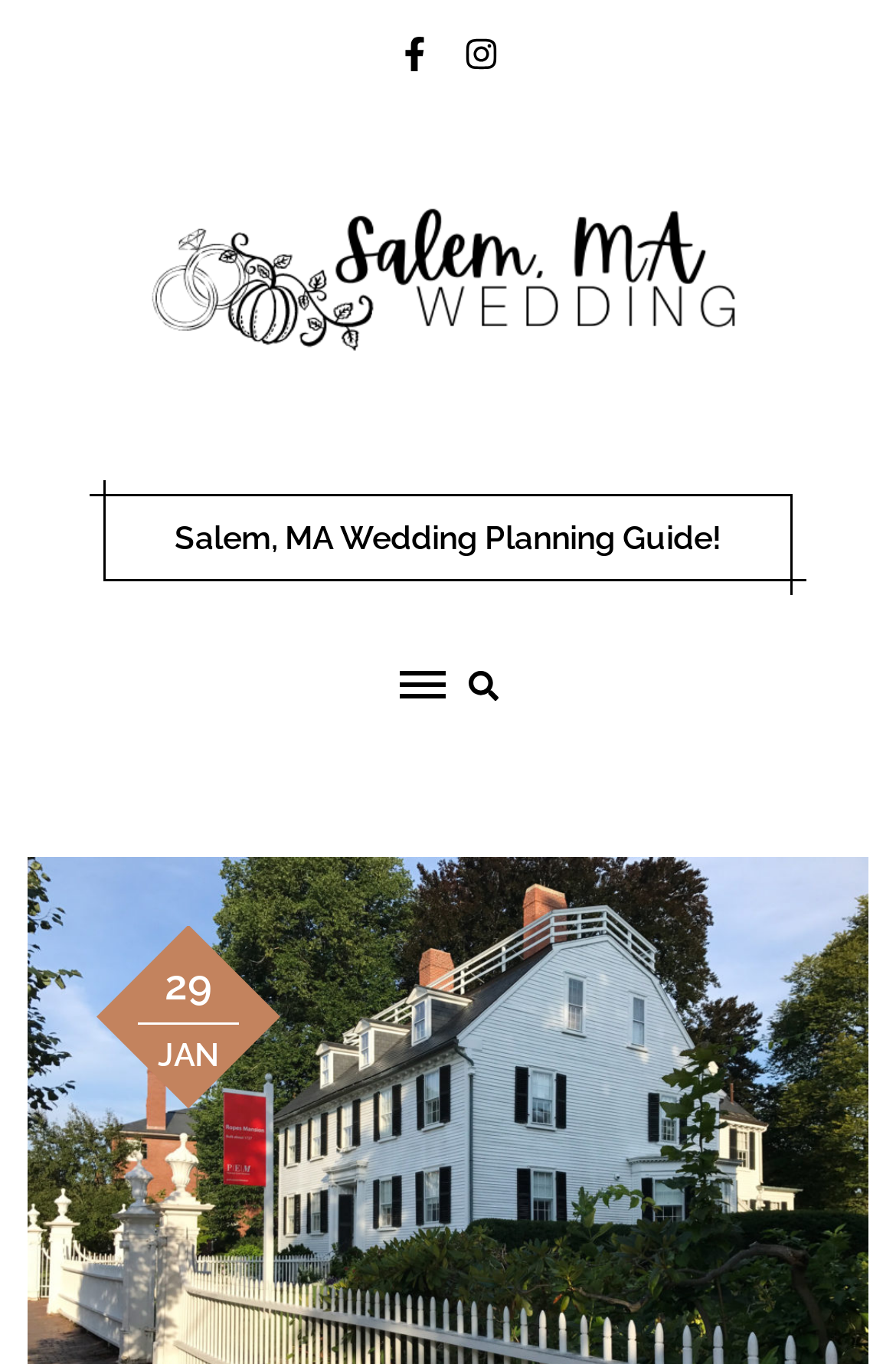What is the date mentioned on the webpage?
Please answer the question with a single word or phrase, referencing the image.

29 JAN